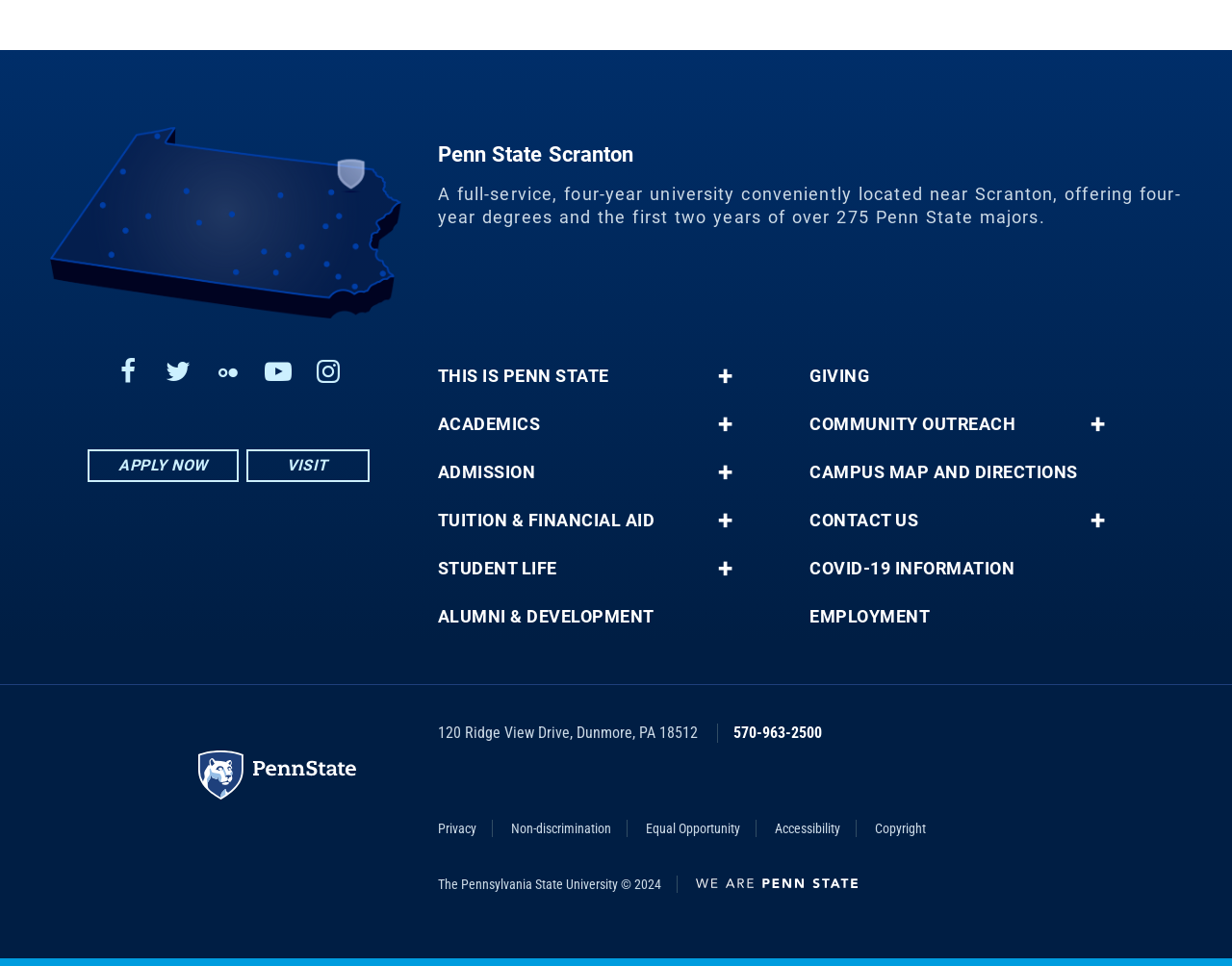Determine the bounding box coordinates of the clickable region to carry out the instruction: "Learn about Penn State's academics".

[0.355, 0.429, 0.579, 0.449]